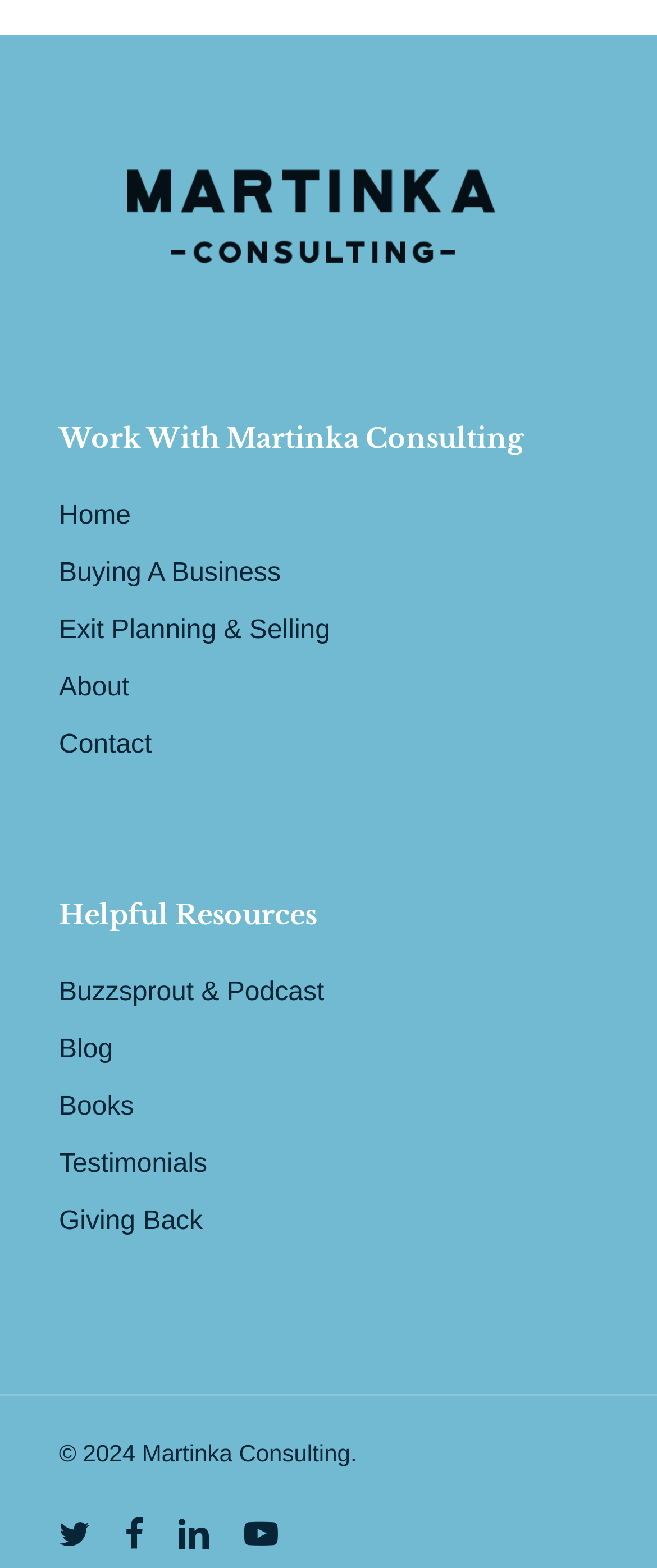Please determine the bounding box coordinates of the section I need to click to accomplish this instruction: "Visit the Twitter page".

[0.09, 0.965, 0.138, 0.991]